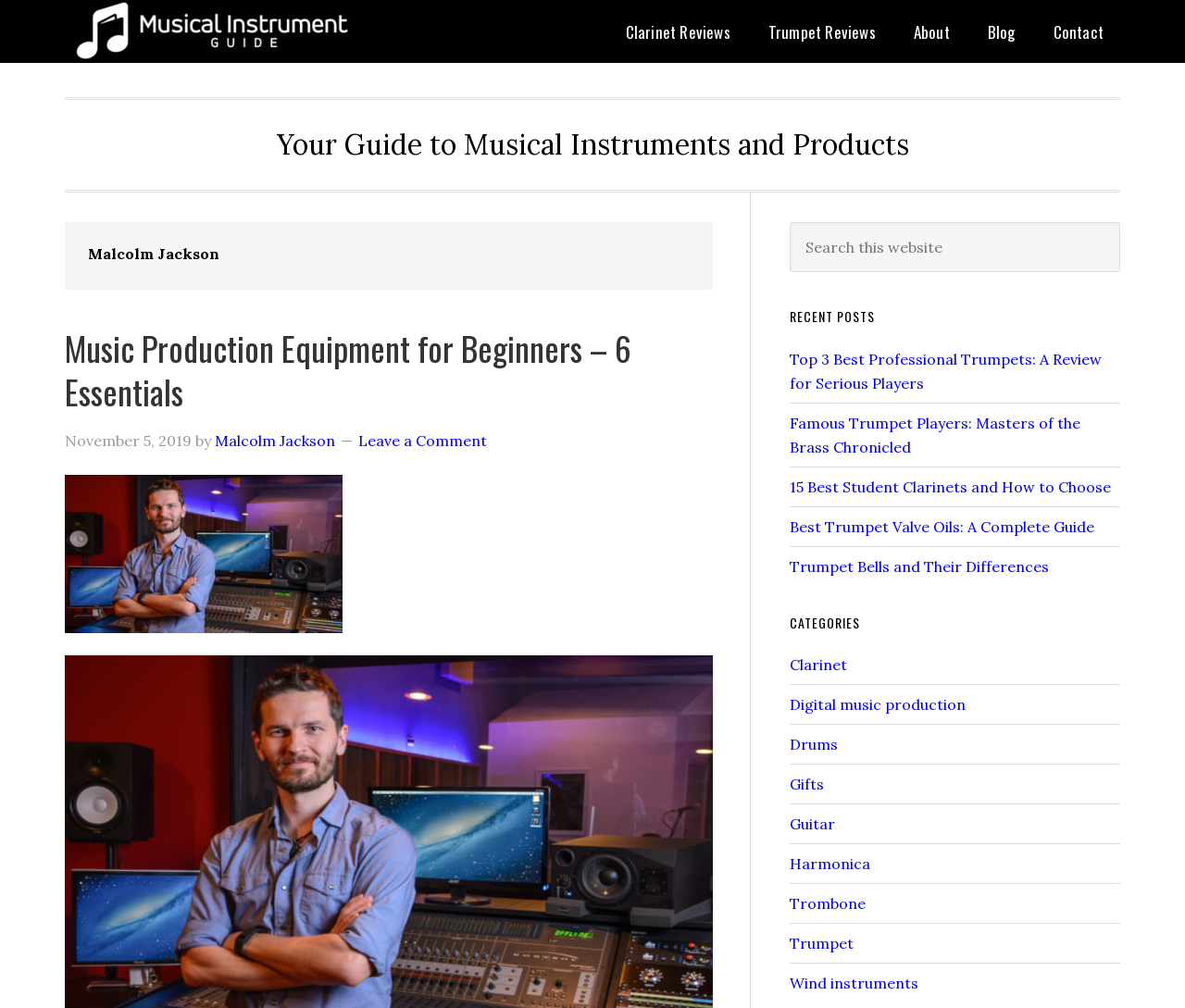Use a single word or phrase to respond to the question:
What is the date of the latest article?

November 5, 2019